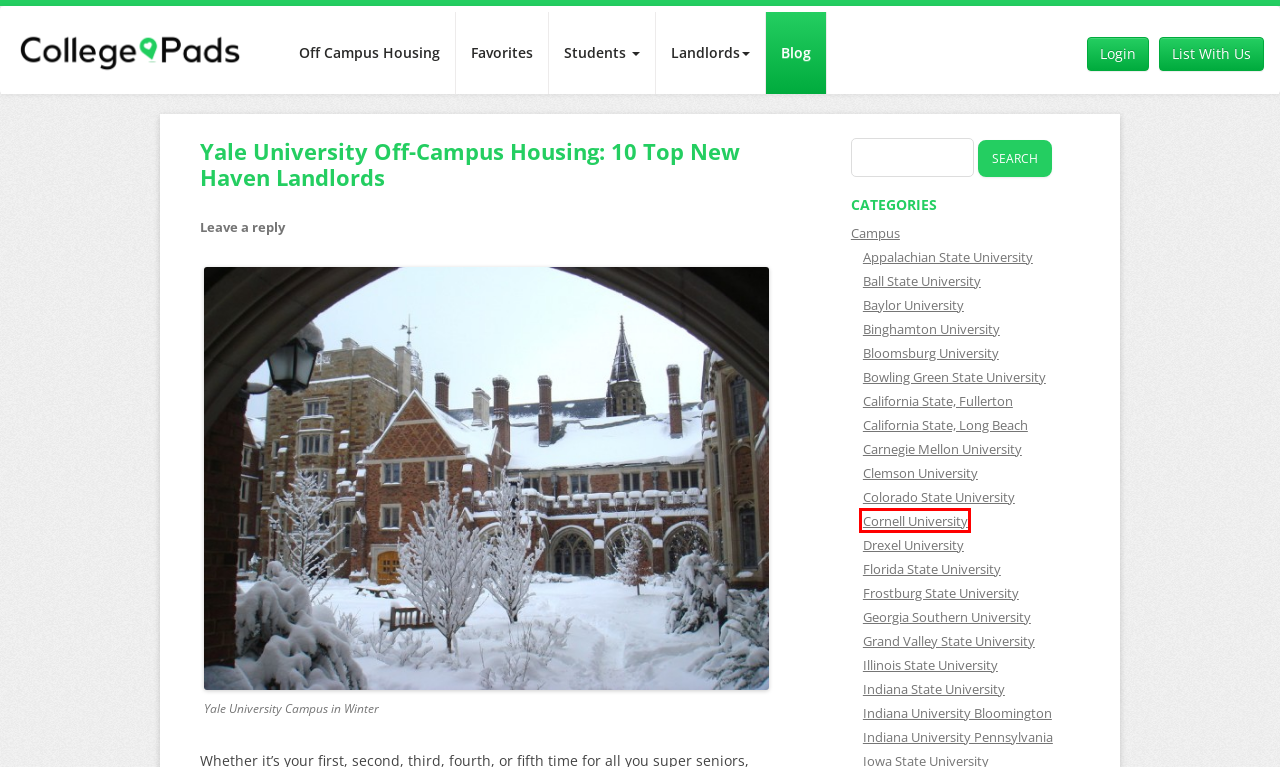Examine the screenshot of the webpage, which includes a red bounding box around an element. Choose the best matching webpage description for the page that will be displayed after clicking the element inside the red bounding box. Here are the candidates:
A. Indiana University Pennsylvania Archives | College Pads
B. Ball State University Archives | College Pads
C. Cornell University Archives | College Pads
D. Florida State University Archives | College Pads
E. List with us
F. Baylor University Archives | College Pads
G. Colorado State University Archives | College Pads
H. Carnegie Mellon University Archives | College Pads

C